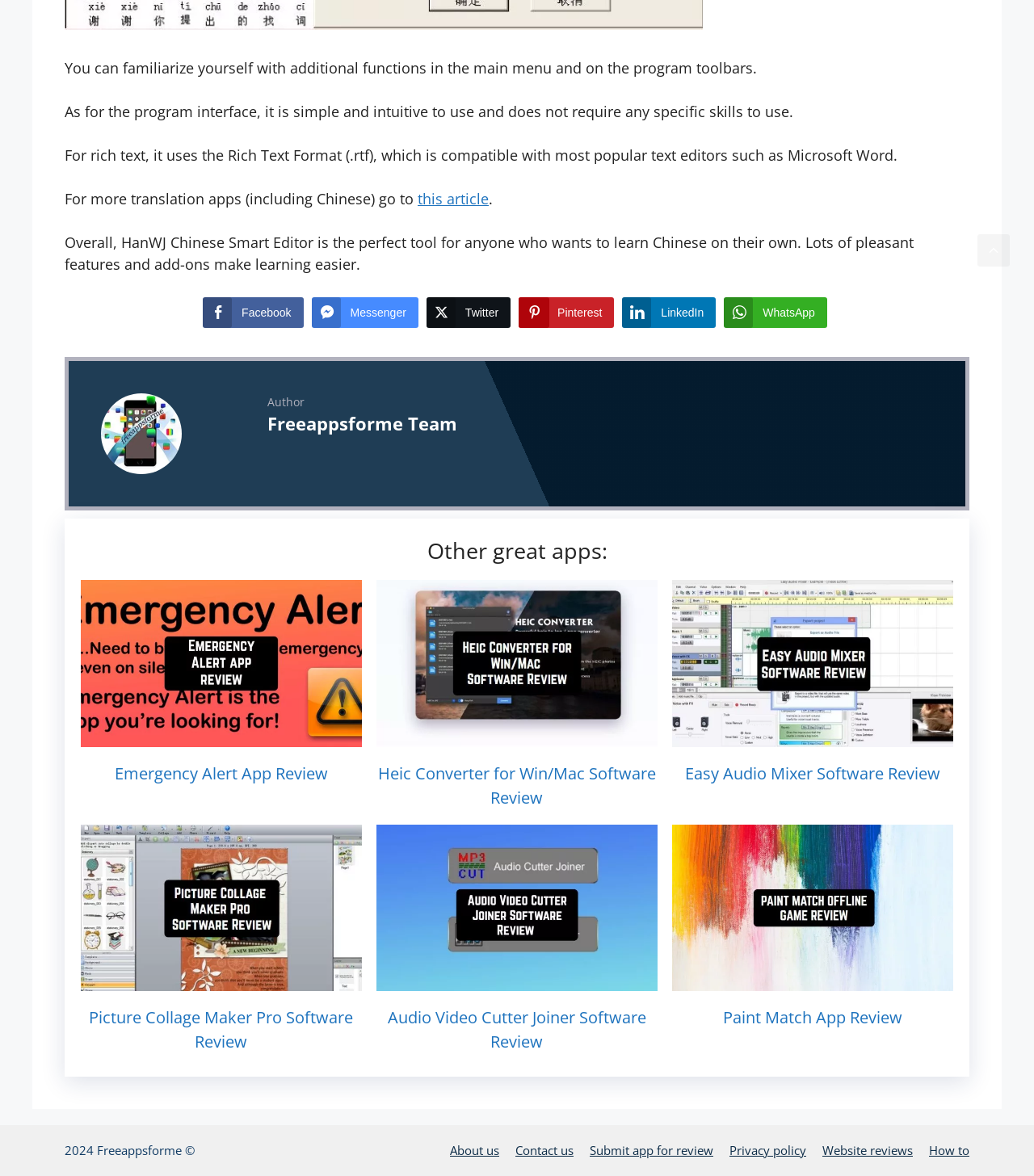Please reply to the following question using a single word or phrase: 
What is the name of the app reviewed in the first article?

Emergency Alert App